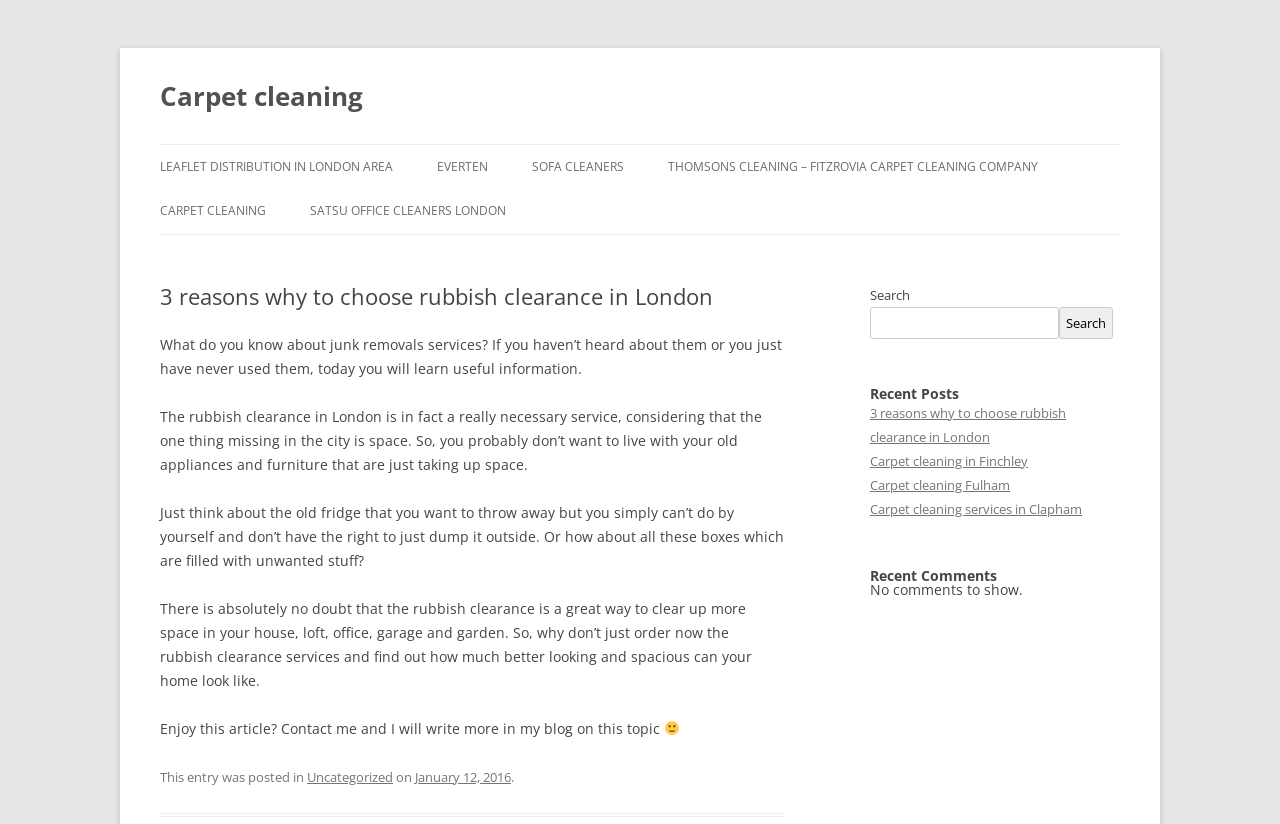Identify the bounding box coordinates for the UI element described as follows: "sofa cleaners". Ensure the coordinates are four float numbers between 0 and 1, formatted as [left, top, right, bottom].

[0.416, 0.176, 0.488, 0.23]